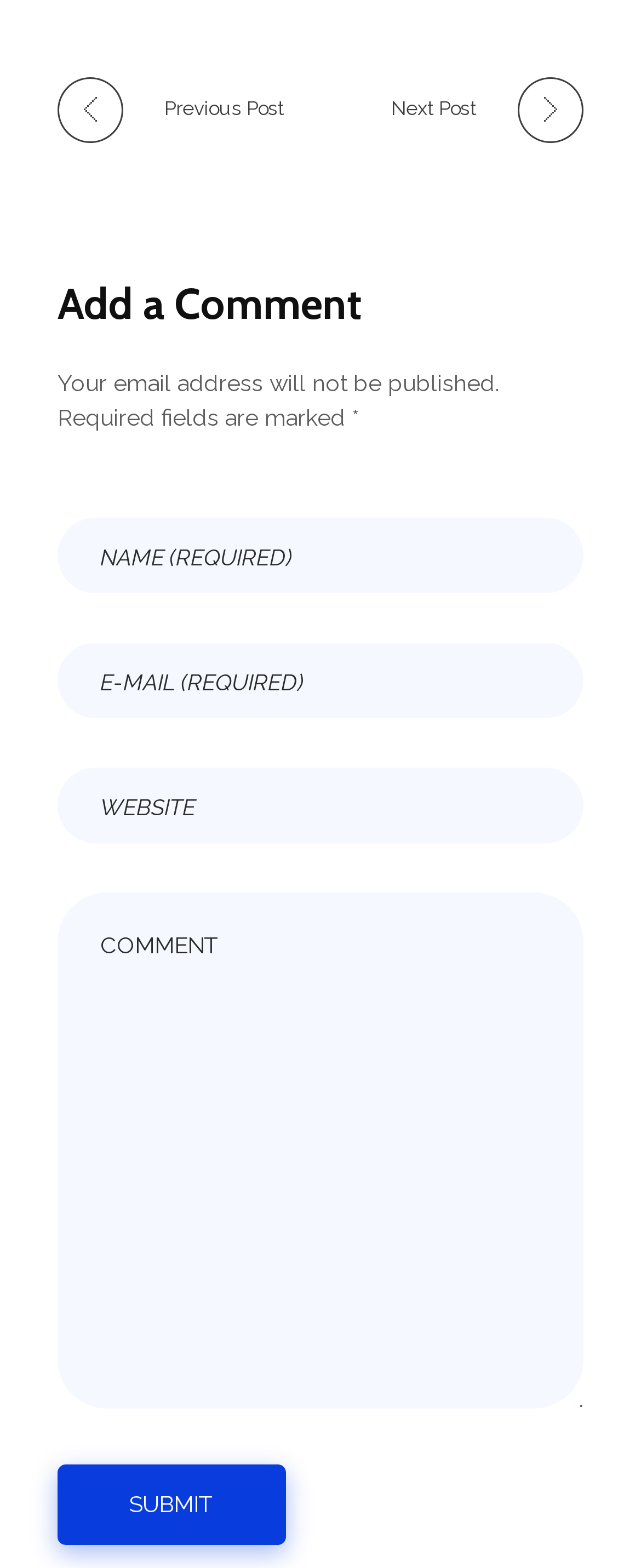Given the element description "# Big 12", identify the bounding box of the corresponding UI element.

None